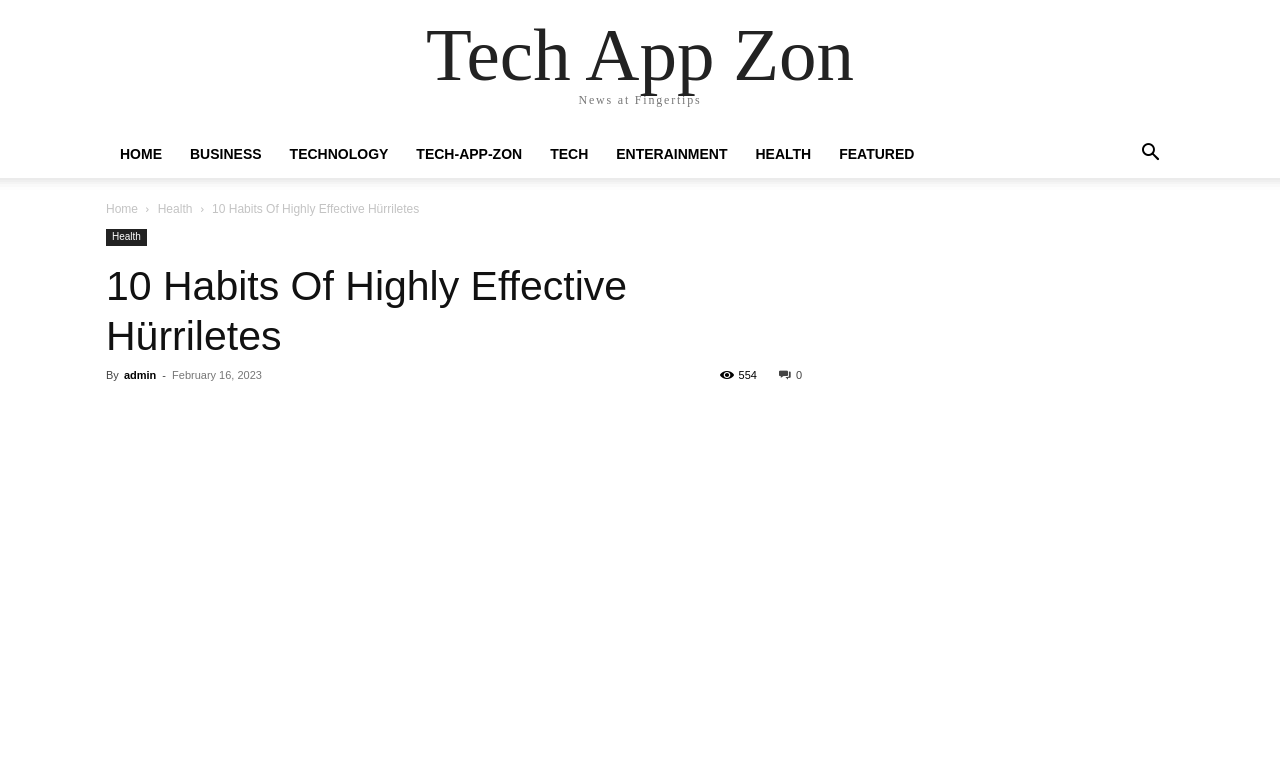Please indicate the bounding box coordinates of the element's region to be clicked to achieve the instruction: "read the article about 10 habits of highly effective Hürriletes". Provide the coordinates as four float numbers between 0 and 1, i.e., [left, top, right, bottom].

[0.166, 0.263, 0.328, 0.281]